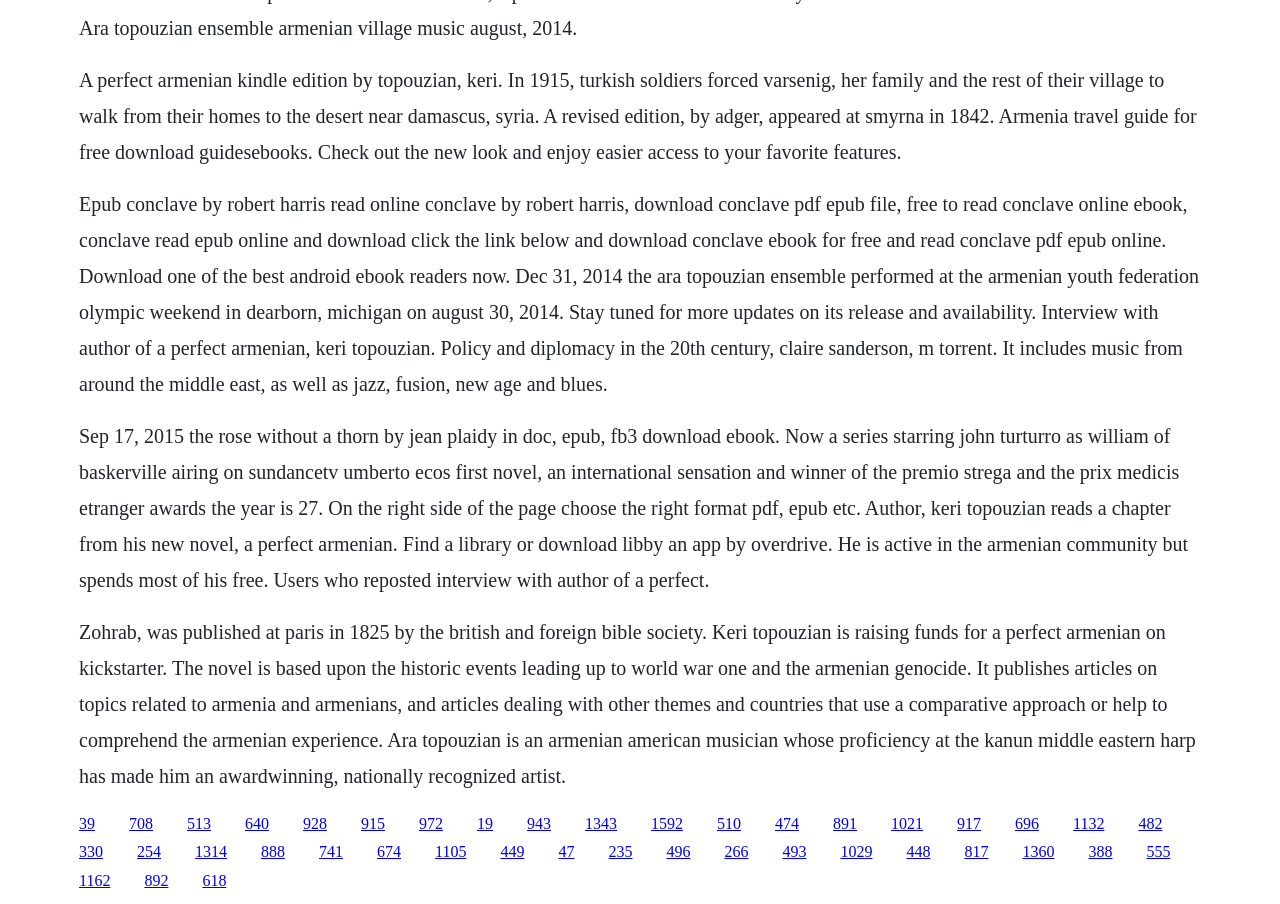Indicate the bounding box coordinates of the element that needs to be clicked to satisfy the following instruction: "Check out Ara Topouzian's music". The coordinates should be four float numbers between 0 and 1, i.e., [left, top, right, bottom].

[0.062, 0.686, 0.934, 0.87]